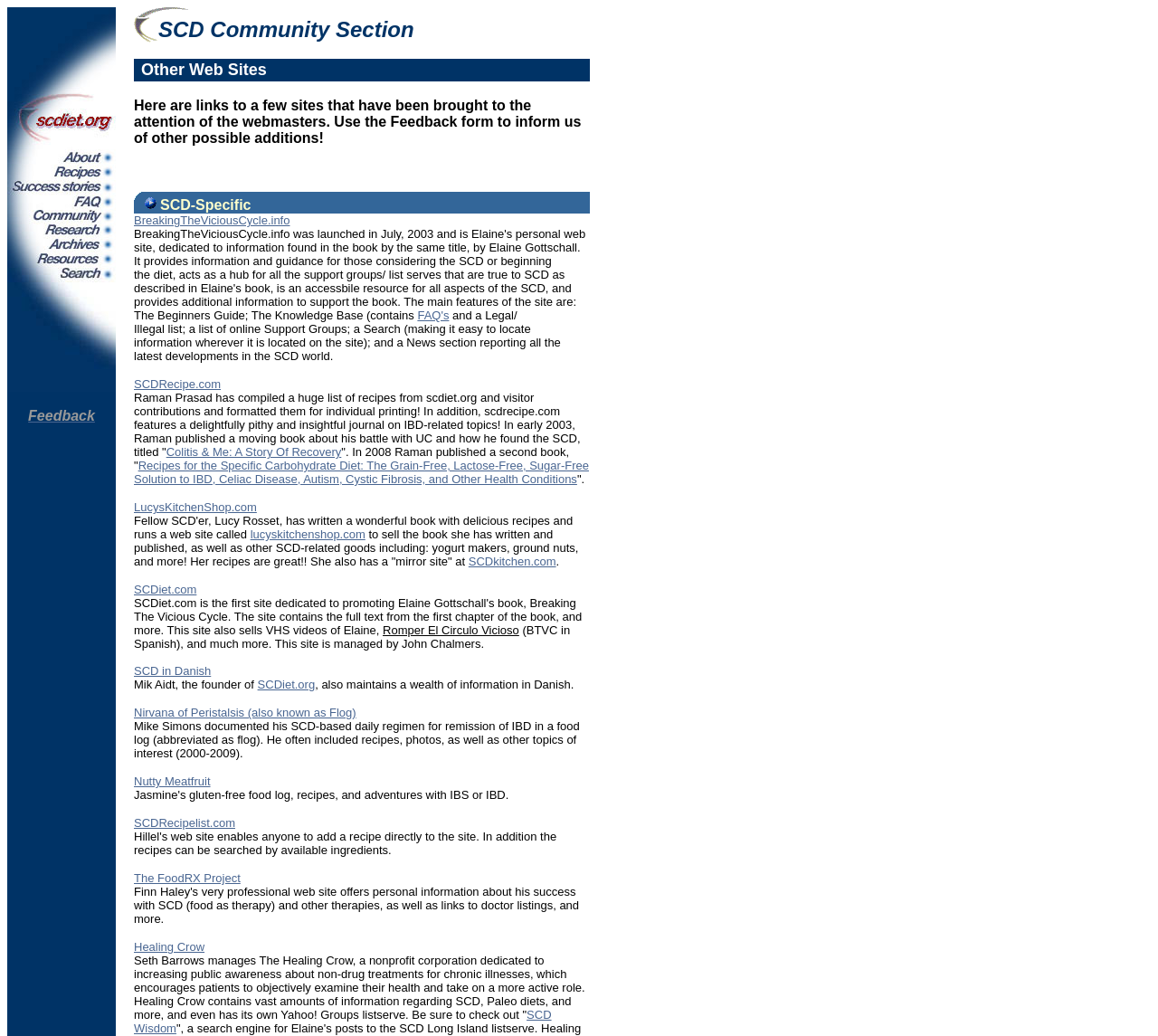Provide the bounding box coordinates for the area that should be clicked to complete the instruction: "Explore the SCD Community Section".

[0.137, 0.017, 0.479, 0.041]